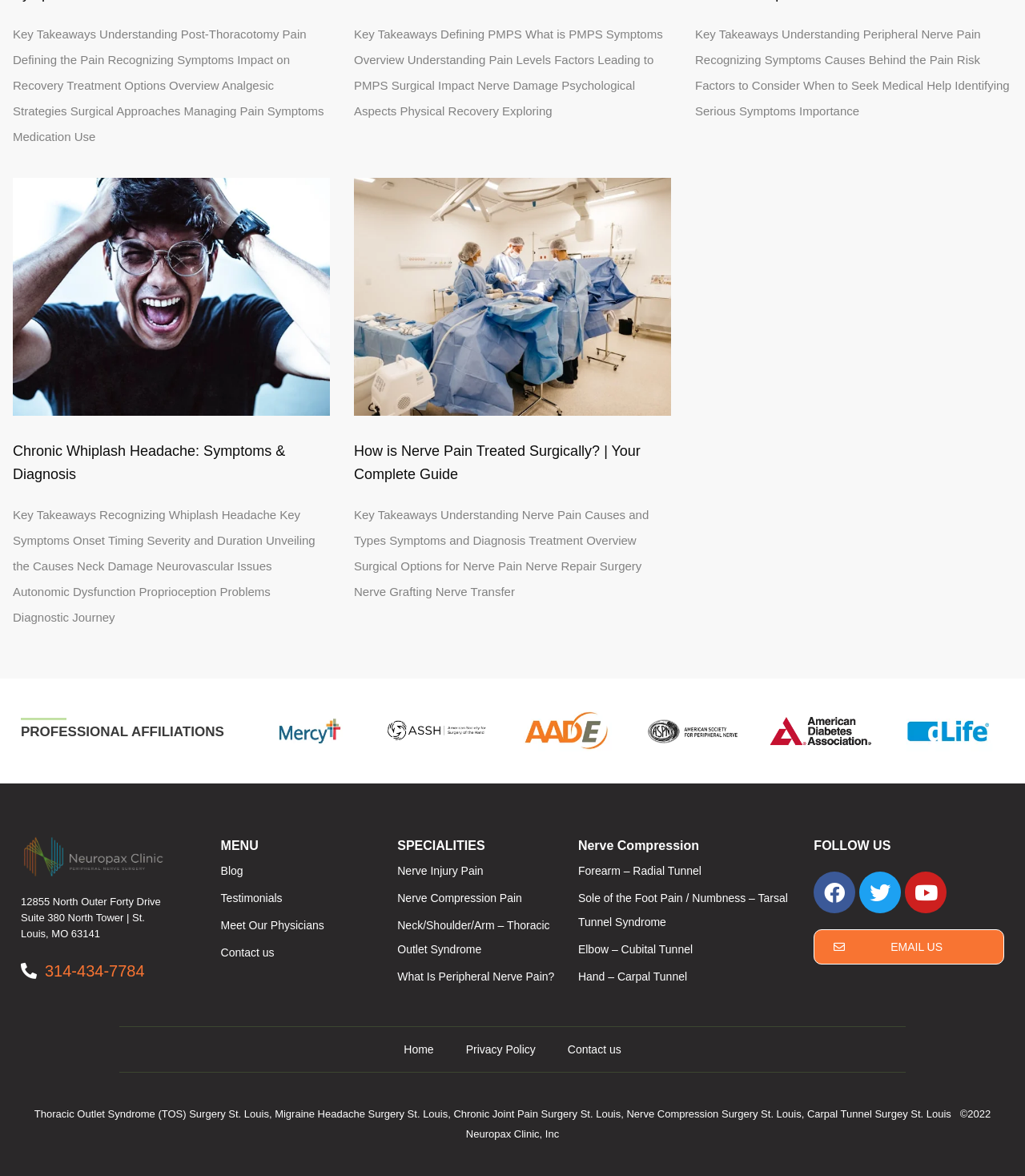Please provide a detailed answer to the question below by examining the image:
What is the phone number of the clinic?

The phone number of the clinic can be found at the bottom of the webpage, where it is mentioned as '314-434-7784'.